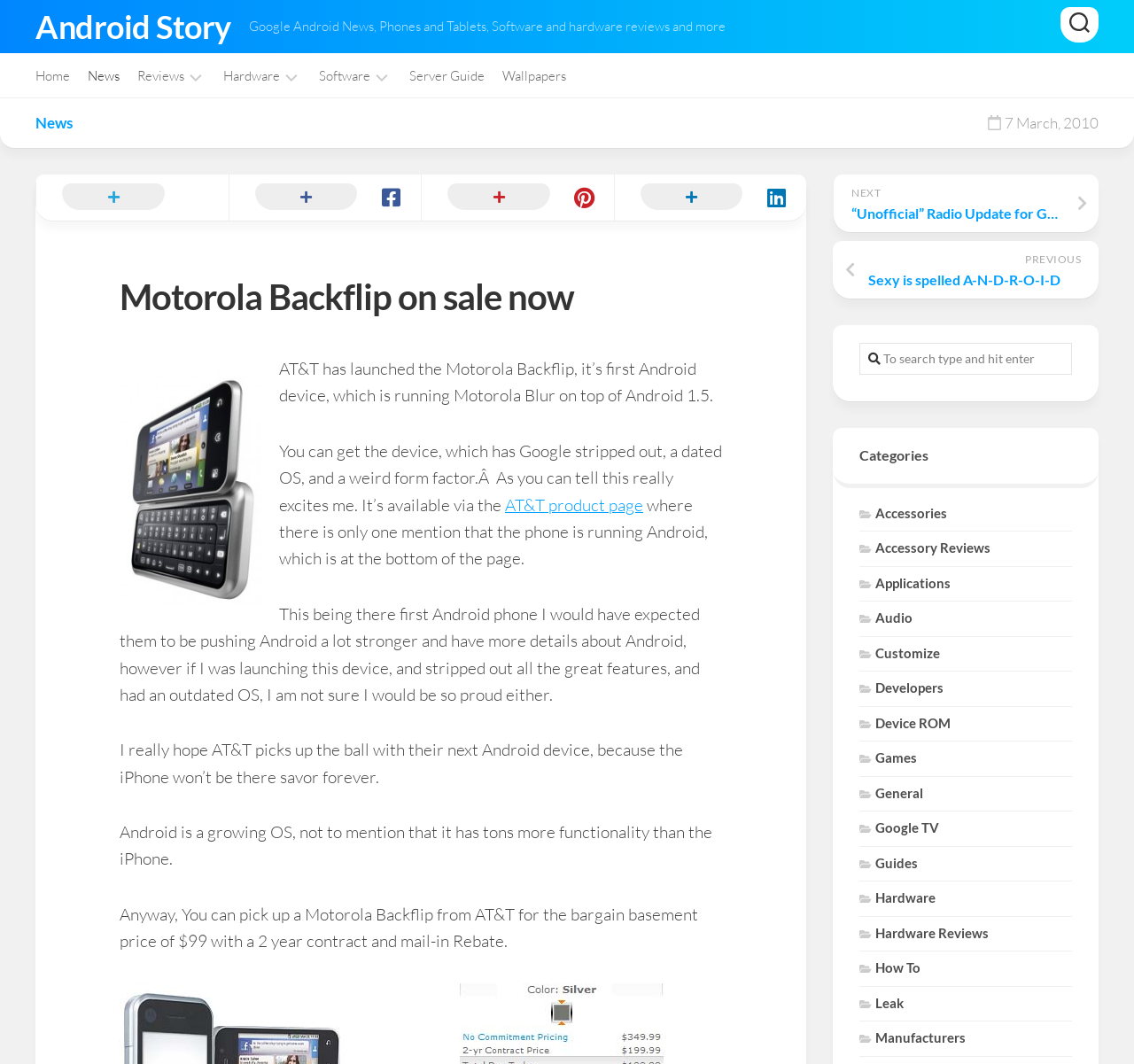Identify the bounding box coordinates of the area you need to click to perform the following instruction: "Search for something".

[0.758, 0.322, 0.945, 0.352]